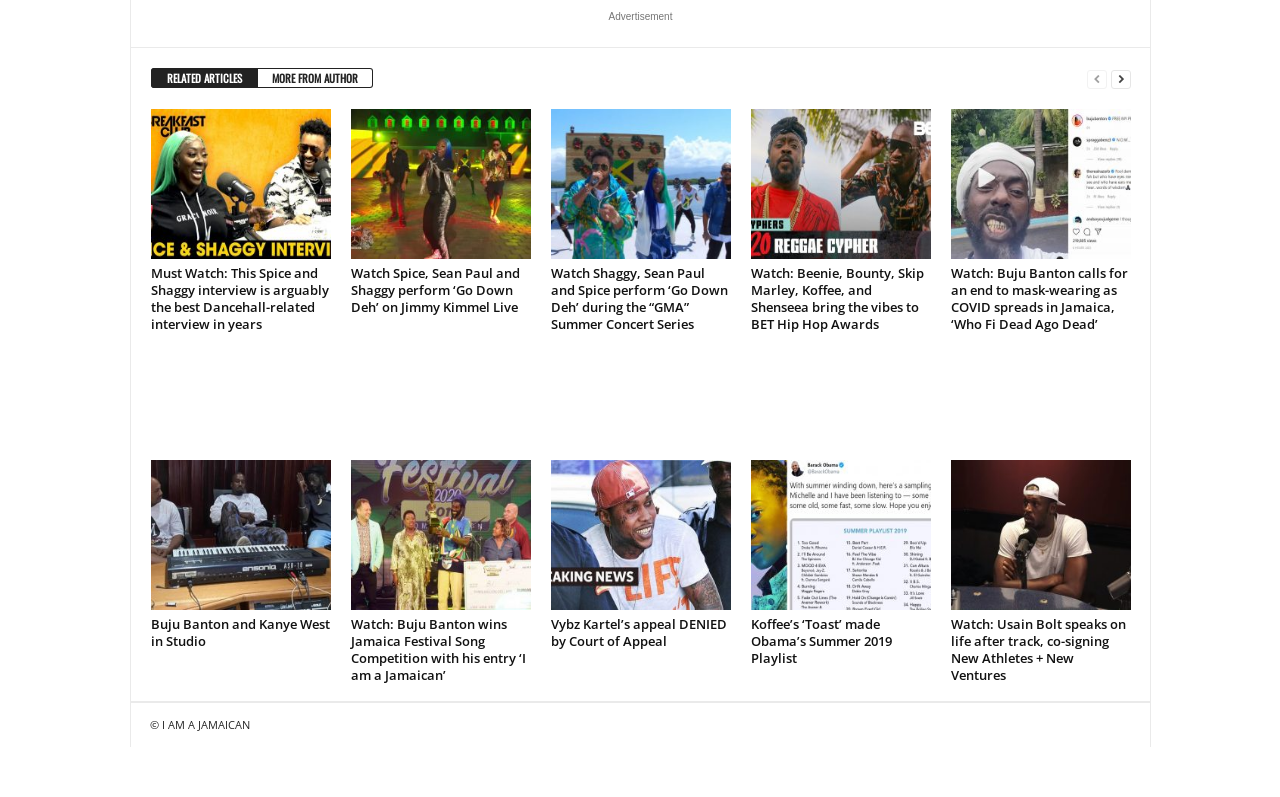Kindly determine the bounding box coordinates for the area that needs to be clicked to execute this instruction: "Click on the 'Buju Banton and Kanye West in Studio' link".

[0.118, 0.578, 0.258, 0.766]